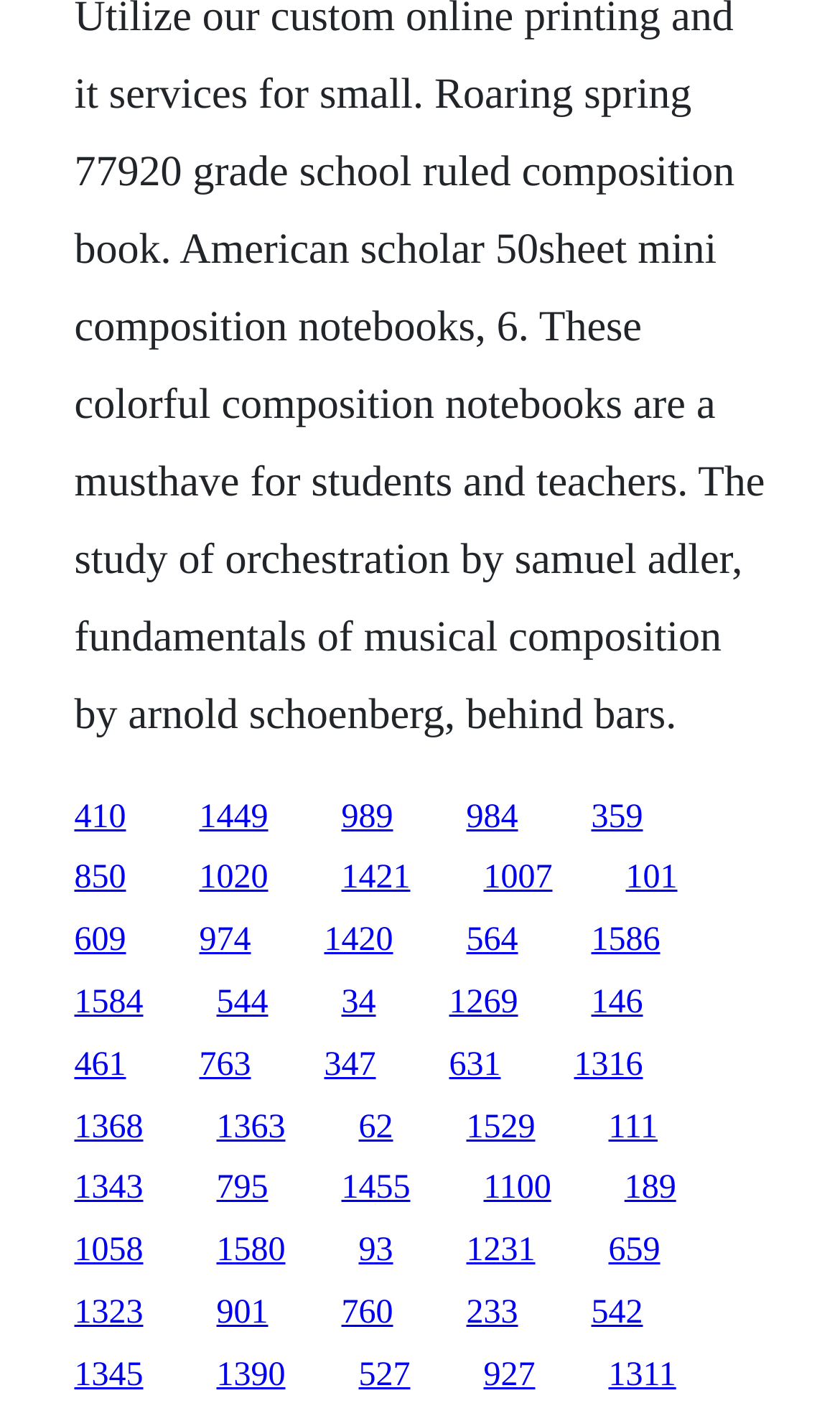Reply to the question with a single word or phrase:
What is the number of links on the webpage?

48